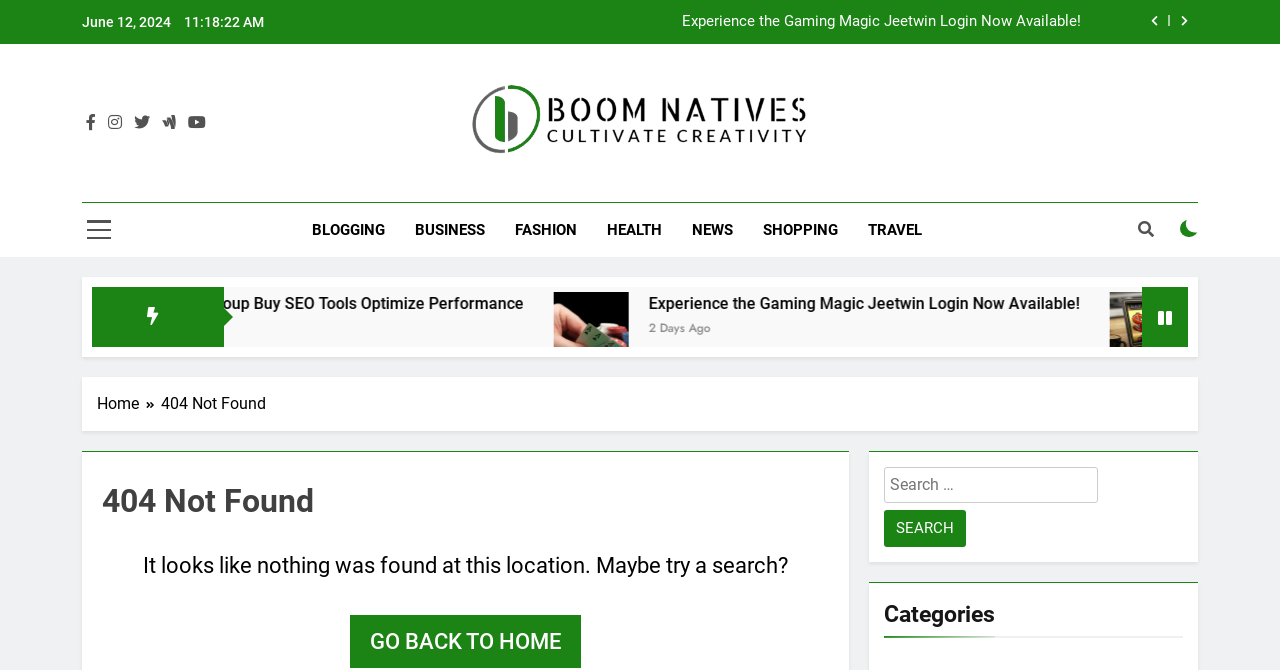From the webpage screenshot, predict the bounding box coordinates (top-left x, top-left y, bottom-right x, bottom-right y) for the UI element described here: Boom Natives

[0.286, 0.236, 0.506, 0.315]